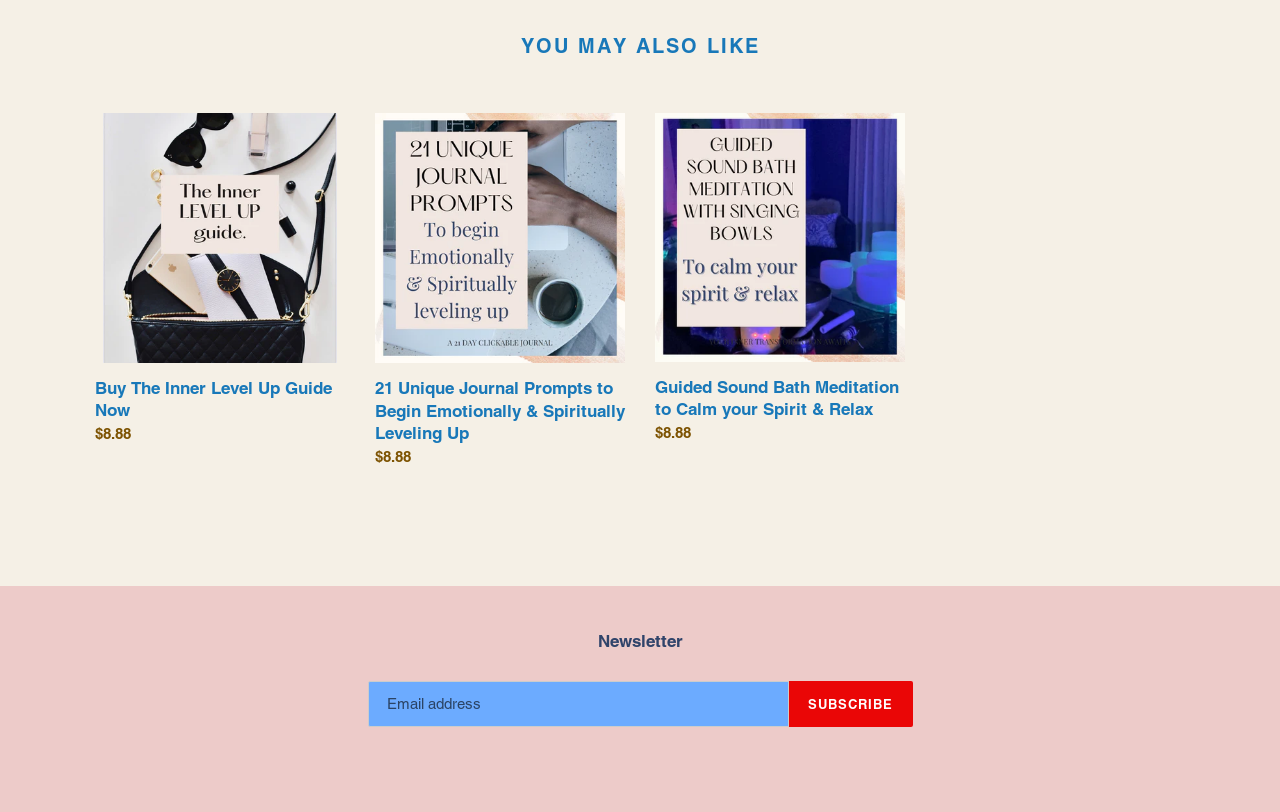How many journal prompts are available?
Refer to the screenshot and respond with a concise word or phrase.

21